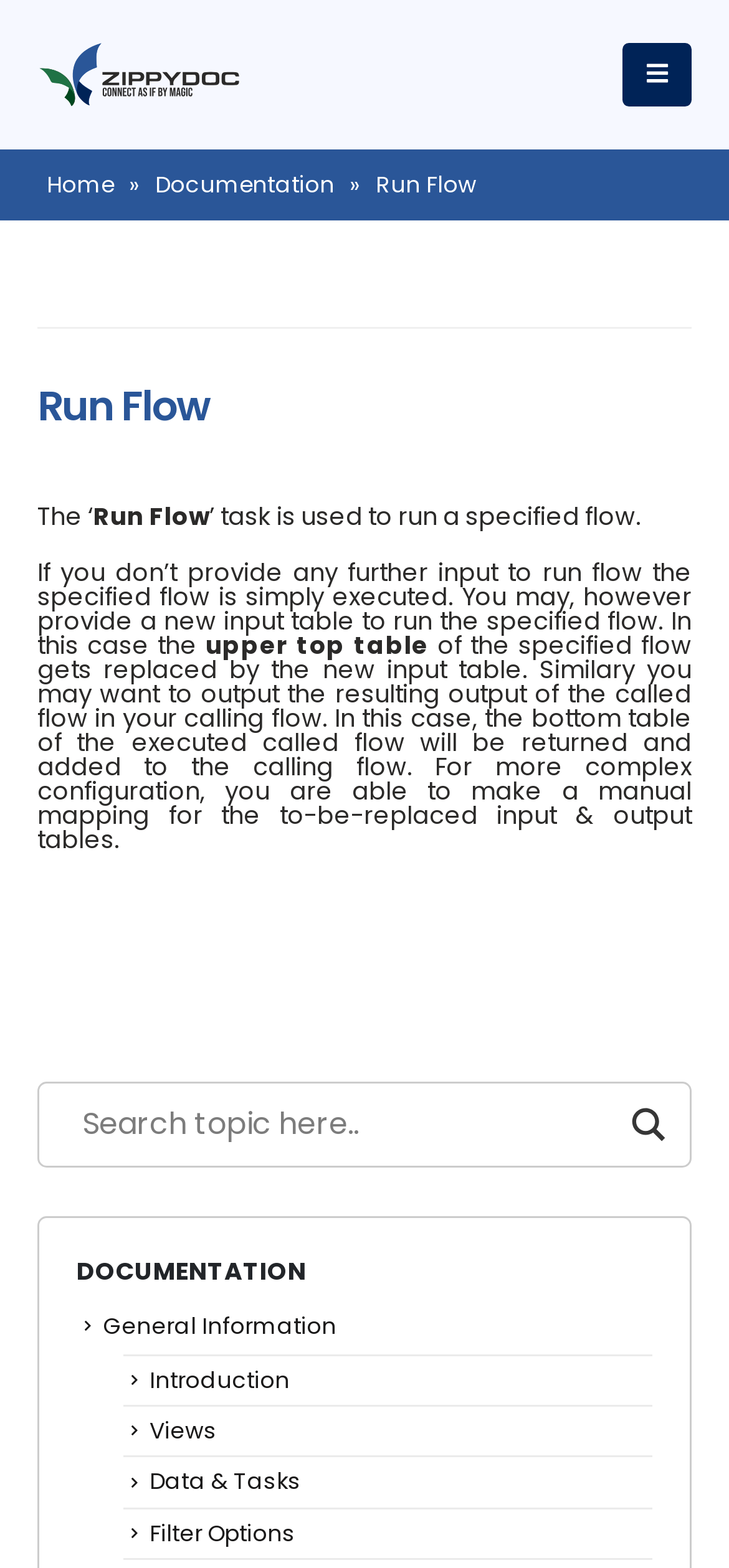Provide your answer to the question using just one word or phrase: What is the function of the searchbox?

To search